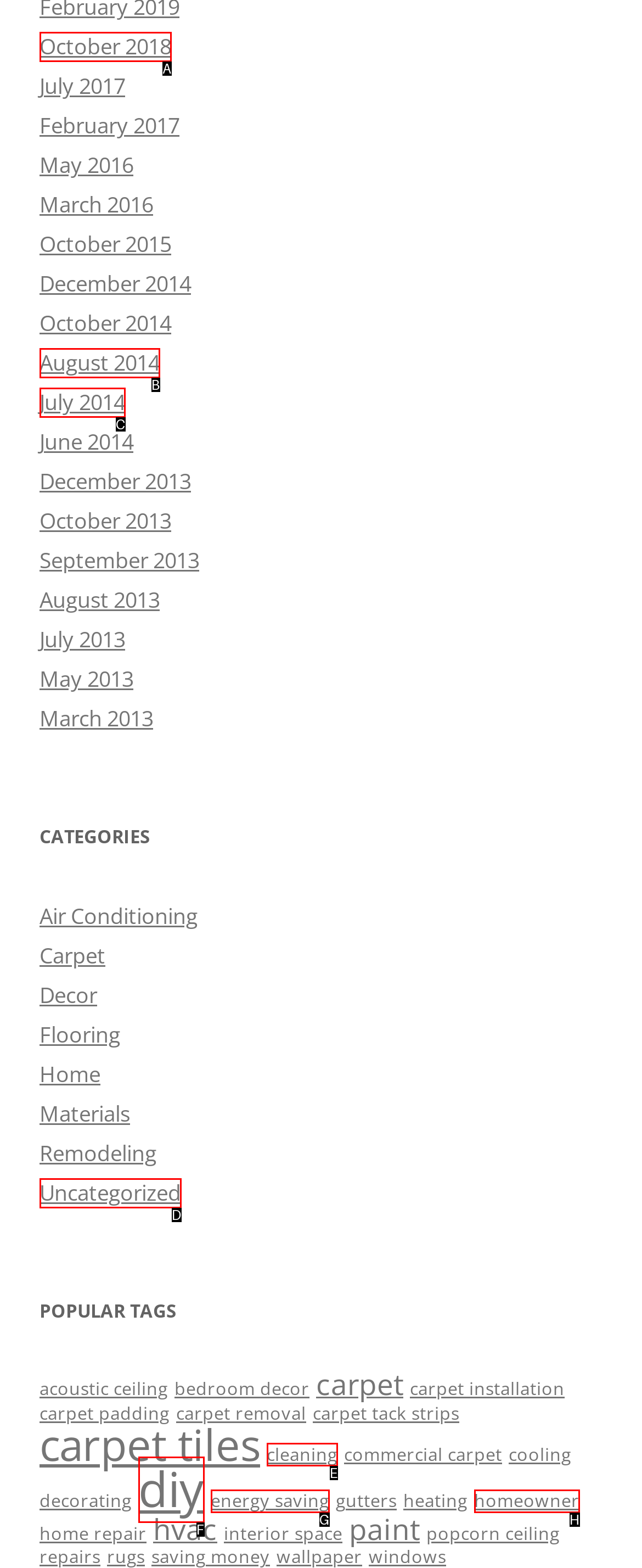Identify the HTML element that corresponds to the following description: MENU Provide the letter of the best matching option.

None